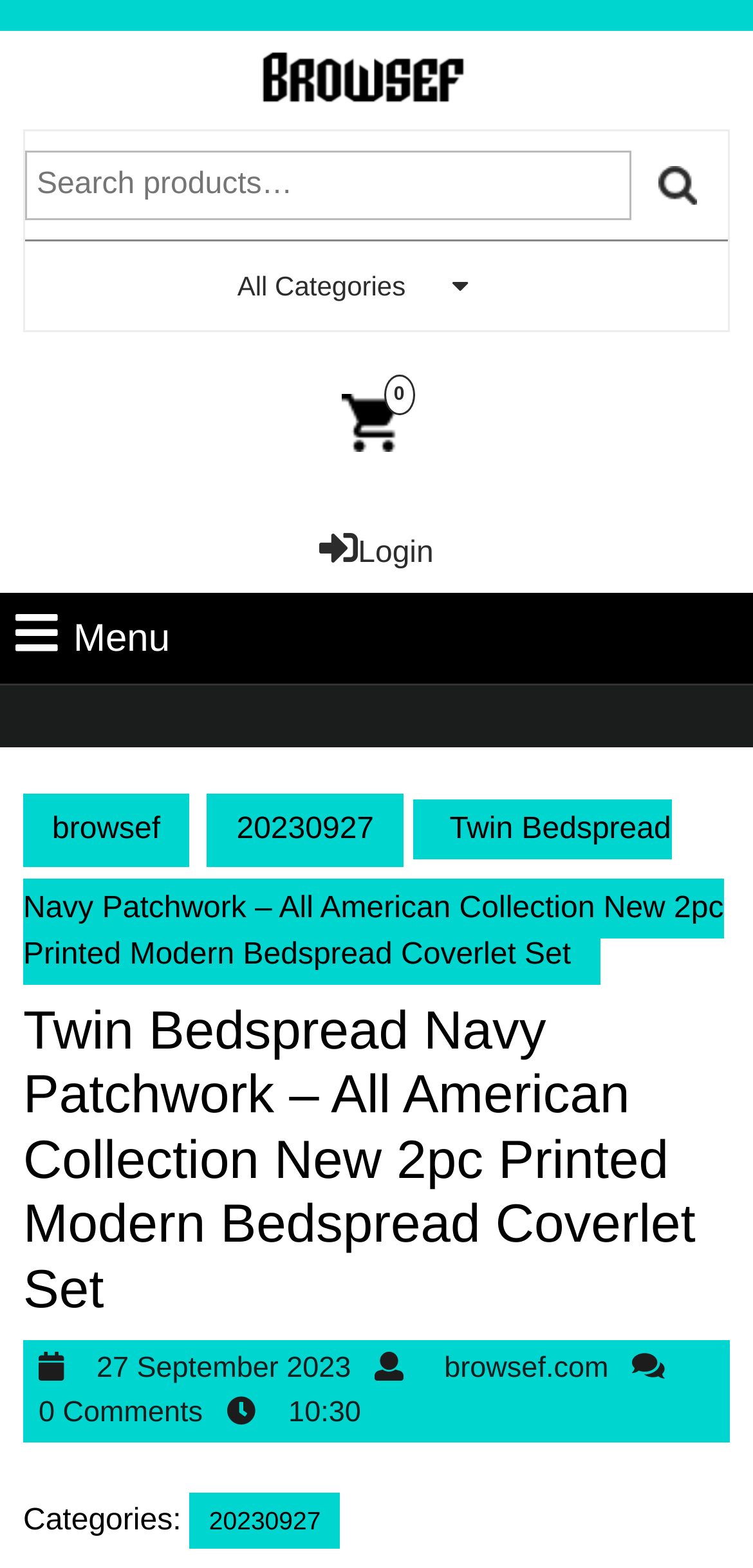Extract the main heading from the webpage content.

Twin Bedspread Navy Patchwork – All American Collection New 2pc Printed Modern Bedspread Coverlet Set